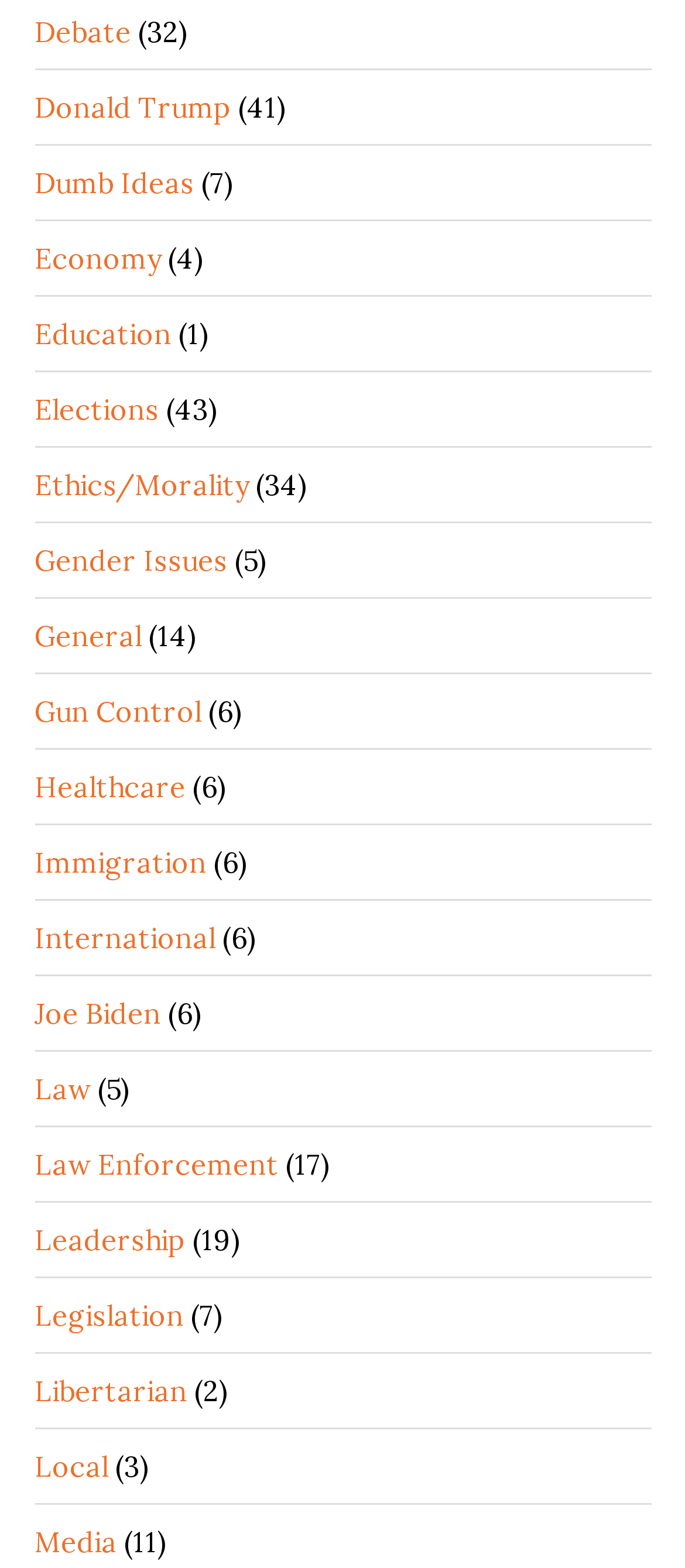Could you provide the bounding box coordinates for the portion of the screen to click to complete this instruction: "Learn about Education"?

[0.05, 0.202, 0.25, 0.224]